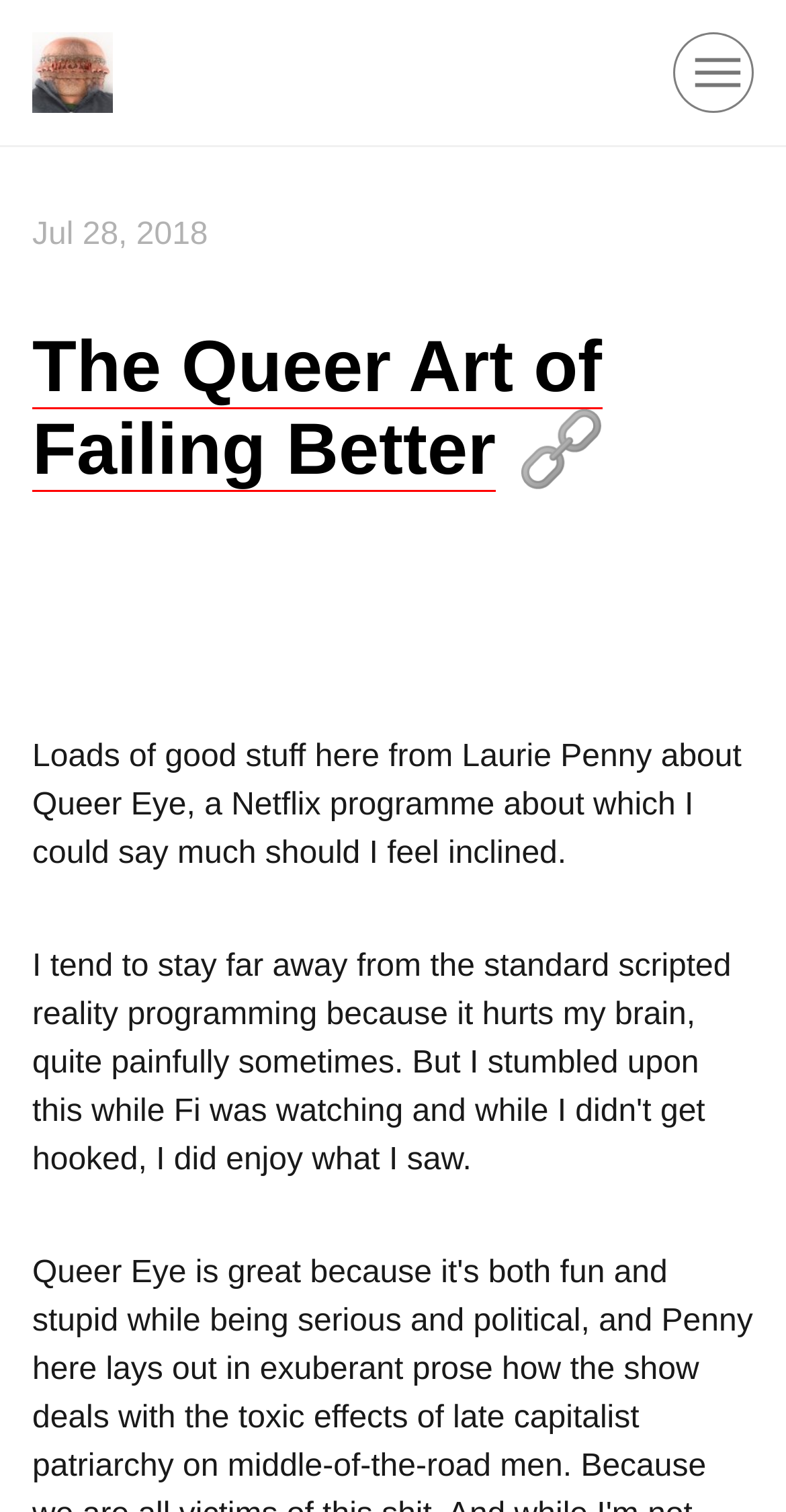Identify the bounding box for the UI element described as: "|||". Ensure the coordinates are four float numbers between 0 and 1, formatted as [left, top, right, bottom].

[0.815, 0.0, 1.0, 0.096]